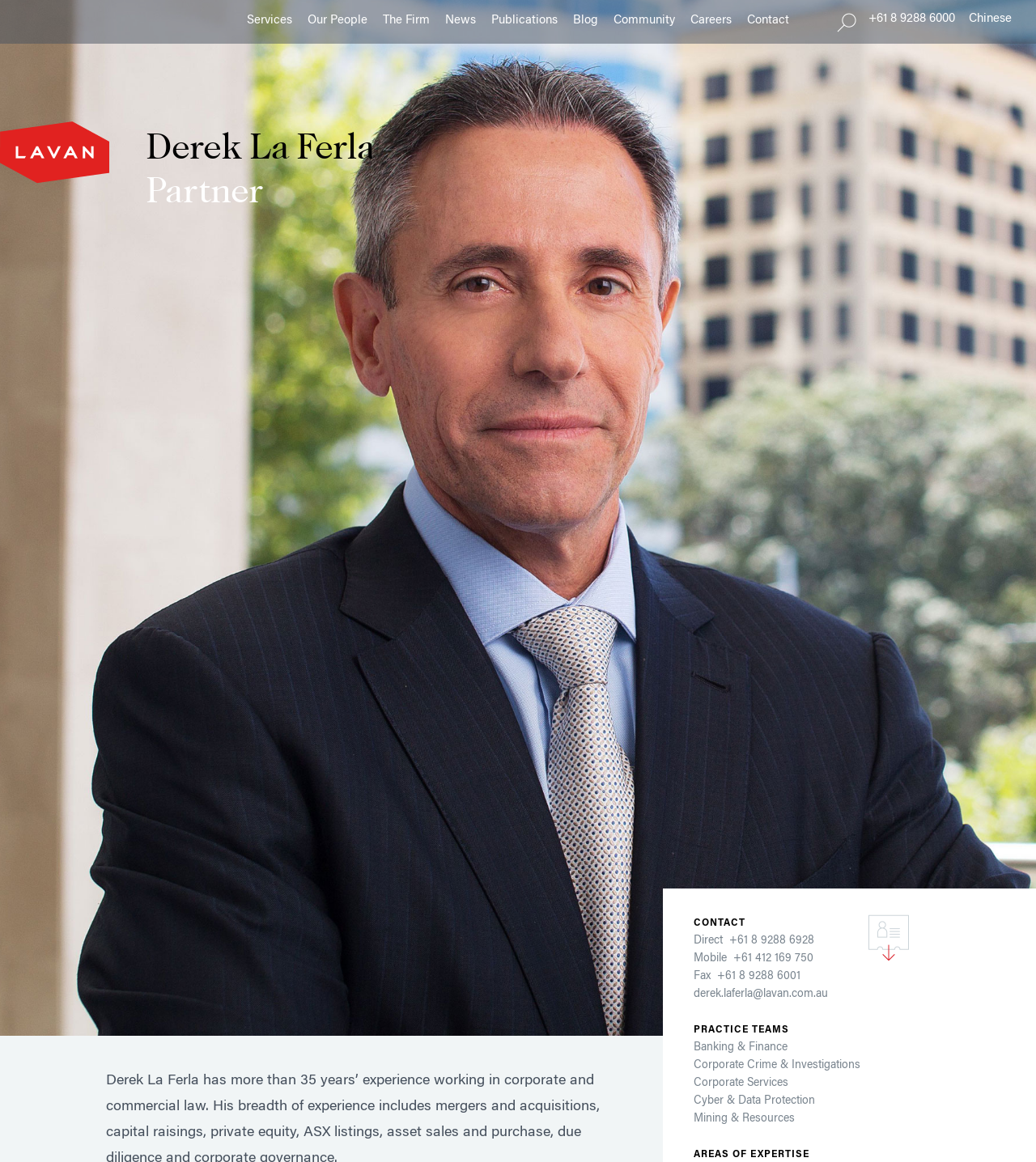Pinpoint the bounding box coordinates of the clickable area necessary to execute the following instruction: "Email Derek La Ferla". The coordinates should be given as four float numbers between 0 and 1, namely [left, top, right, bottom].

[0.67, 0.851, 0.799, 0.861]